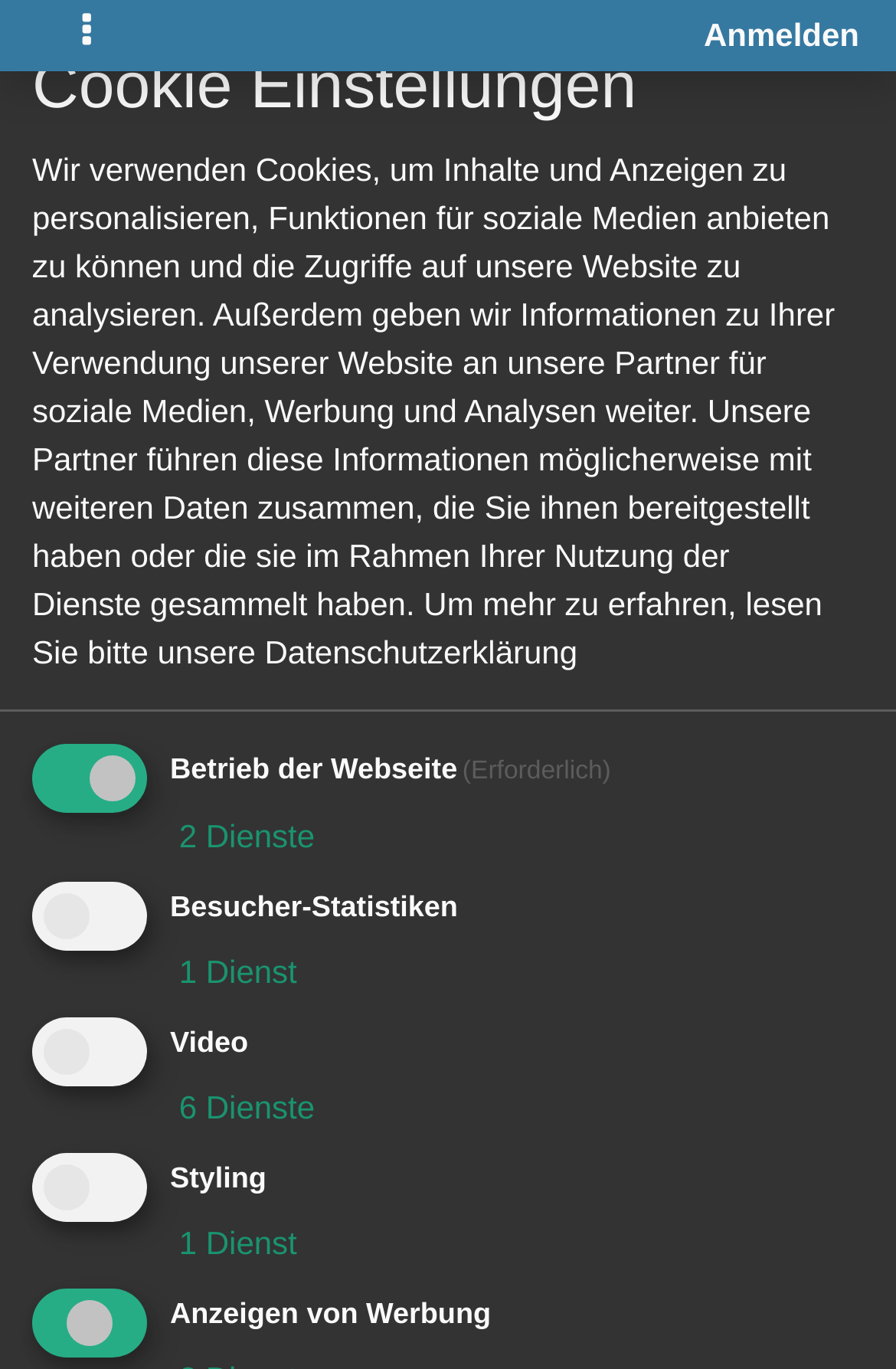Show me the bounding box coordinates of the clickable region to achieve the task as per the instruction: "View thread answers".

[0.077, 0.4, 0.923, 0.459]